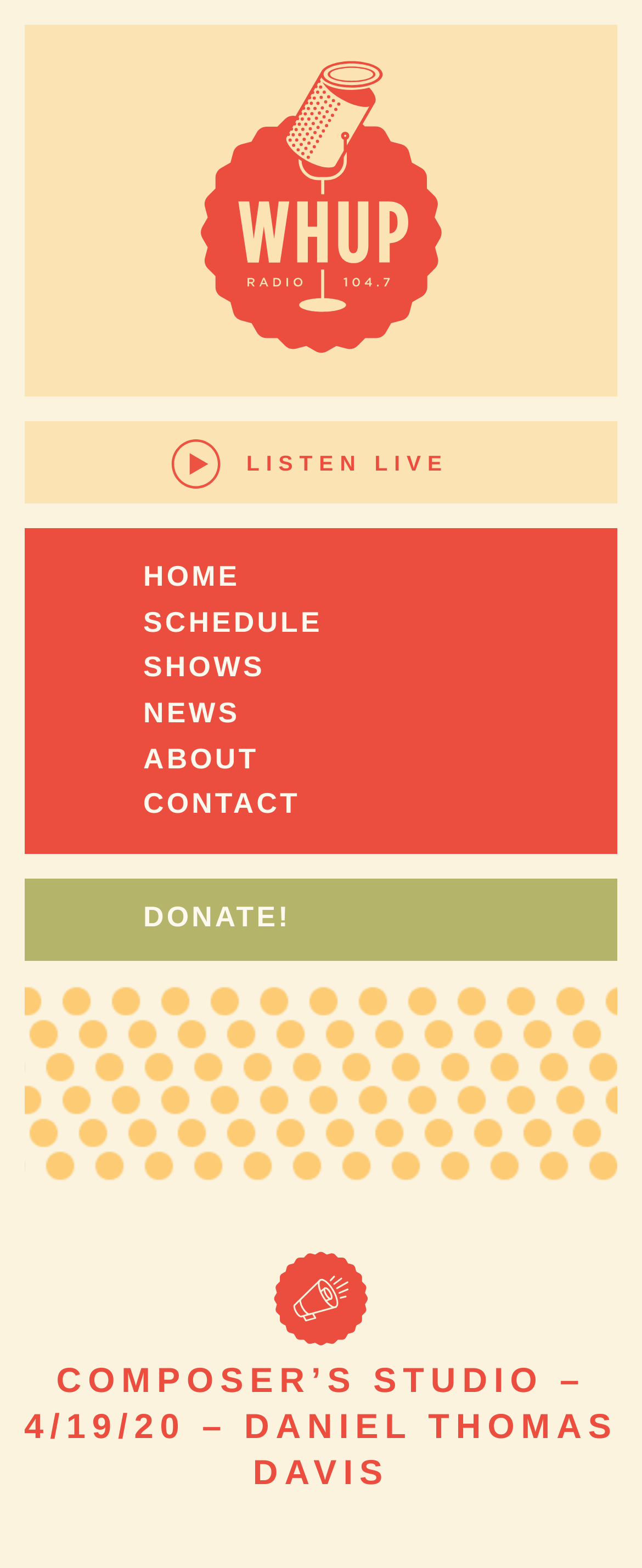Identify the bounding box coordinates for the element you need to click to achieve the following task: "contact the composer". The coordinates must be four float values ranging from 0 to 1, formatted as [left, top, right, bottom].

[0.223, 0.502, 0.467, 0.523]